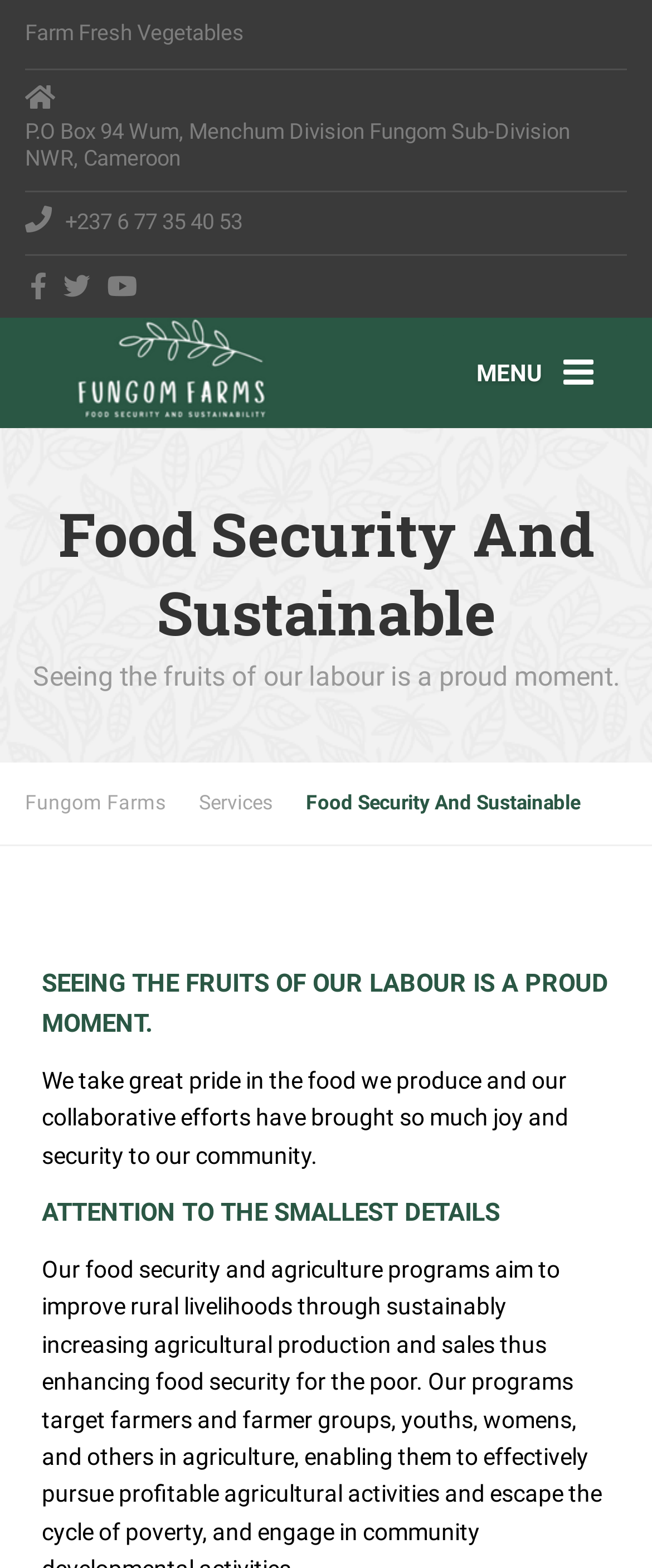Please locate and retrieve the main header text of the webpage.

Food Security And Sustainable